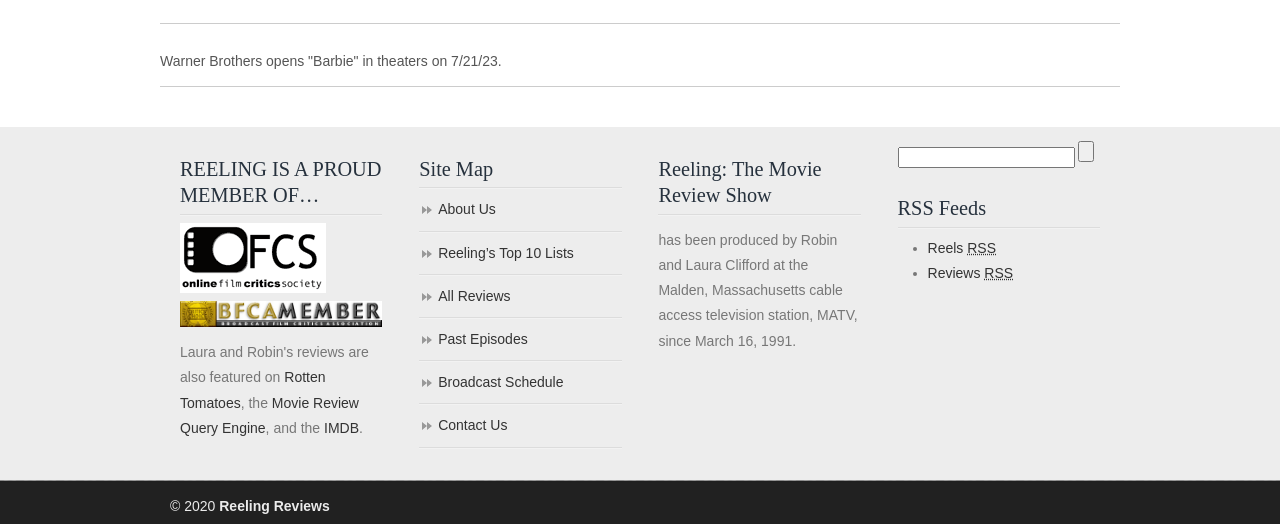From the details in the image, provide a thorough response to the question: What is the copyright year of the website?

The copyright year of the website can be found in the StaticText element at the bottom of the page, which reads '© 2020'